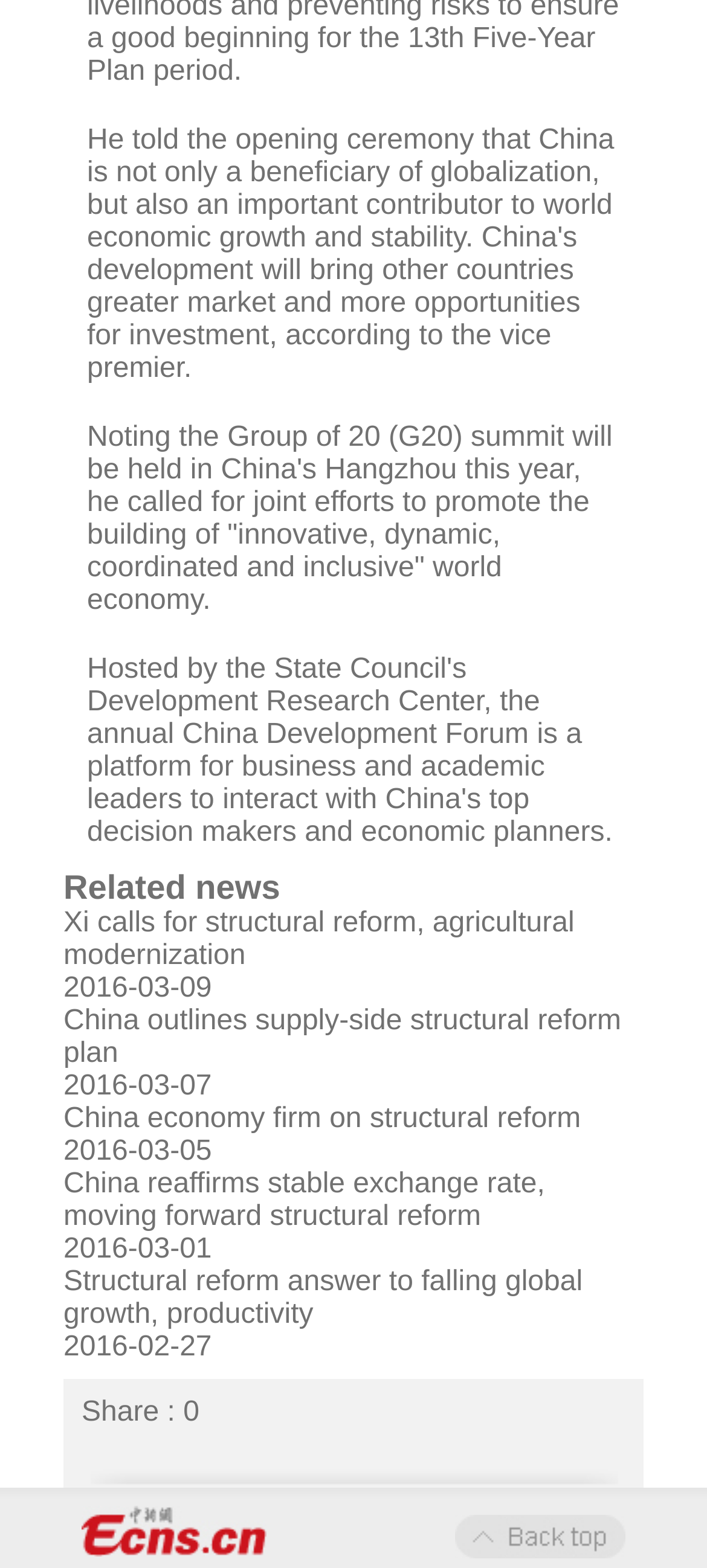How many related news links are there?
Please answer the question as detailed as possible.

The number of related news links can be determined by counting the link elements under the 'Related news' heading. There are 5 link elements with texts 'Xi calls for structural reform, agricultural modernization', 'China outlines supply-side structural reform plan', 'China economy firm on structural reform', 'China reaffirms stable exchange rate, moving forward structural reform', and 'Structural reform answer to falling global growth, productivity'.